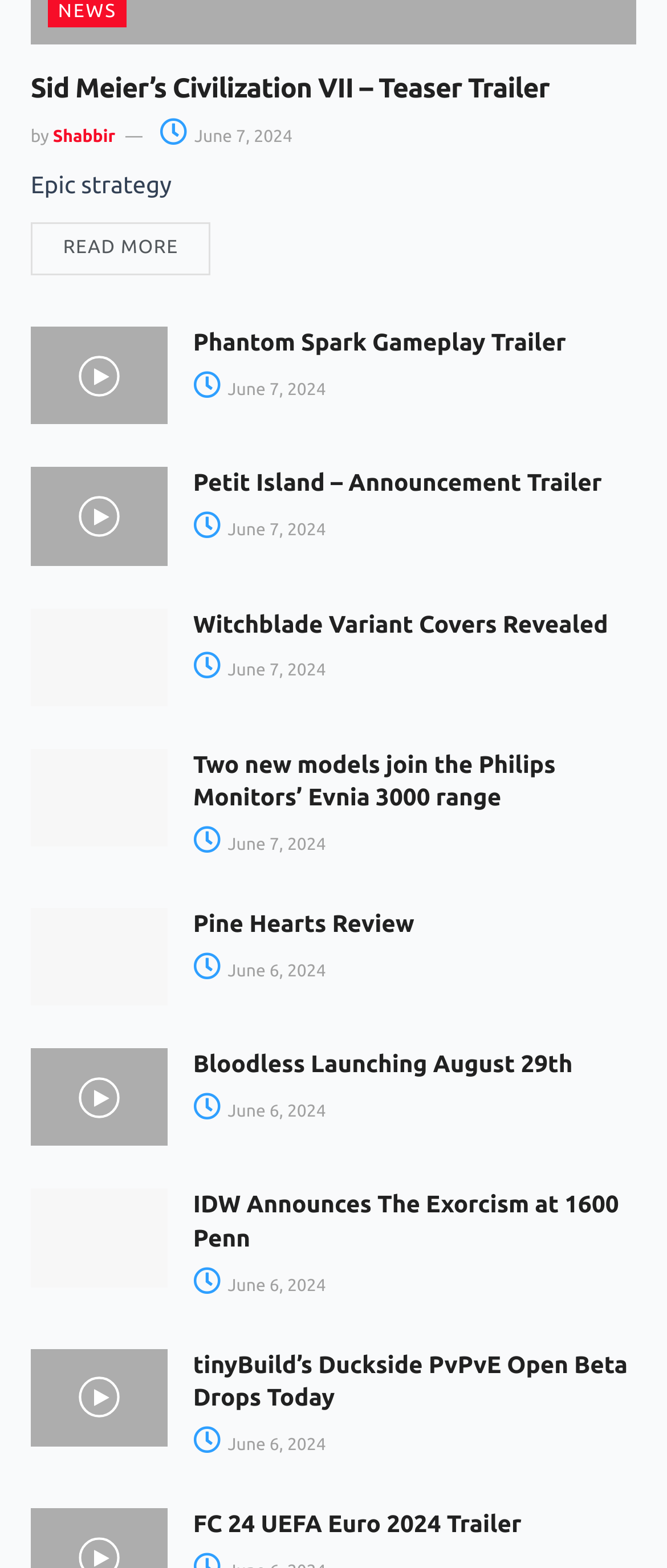What is the date of the Phantom Spark Gameplay Trailer? Refer to the image and provide a one-word or short phrase answer.

June 7, 2024